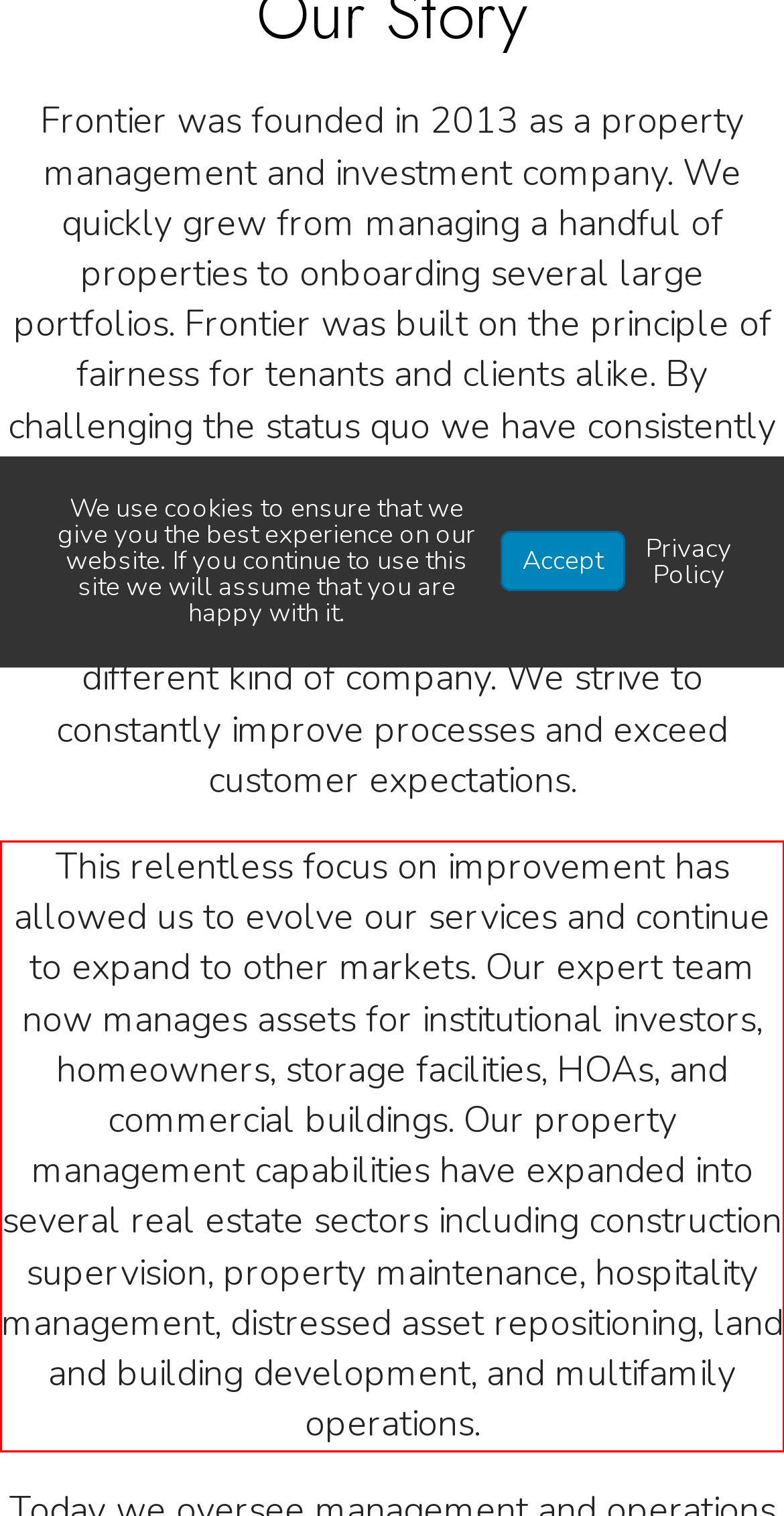Please perform OCR on the UI element surrounded by the red bounding box in the given webpage screenshot and extract its text content.

This relentless focus on improvement has allowed us to evolve our services and continue to expand to other markets. Our expert team now manages assets for institutional investors, homeowners, storage facilities, HOAs, and commercial buildings. Our property management capabilities have expanded into several real estate sectors including construction supervision, property maintenance, hospitality management, distressed asset repositioning, land and building development, and multifamily operations.